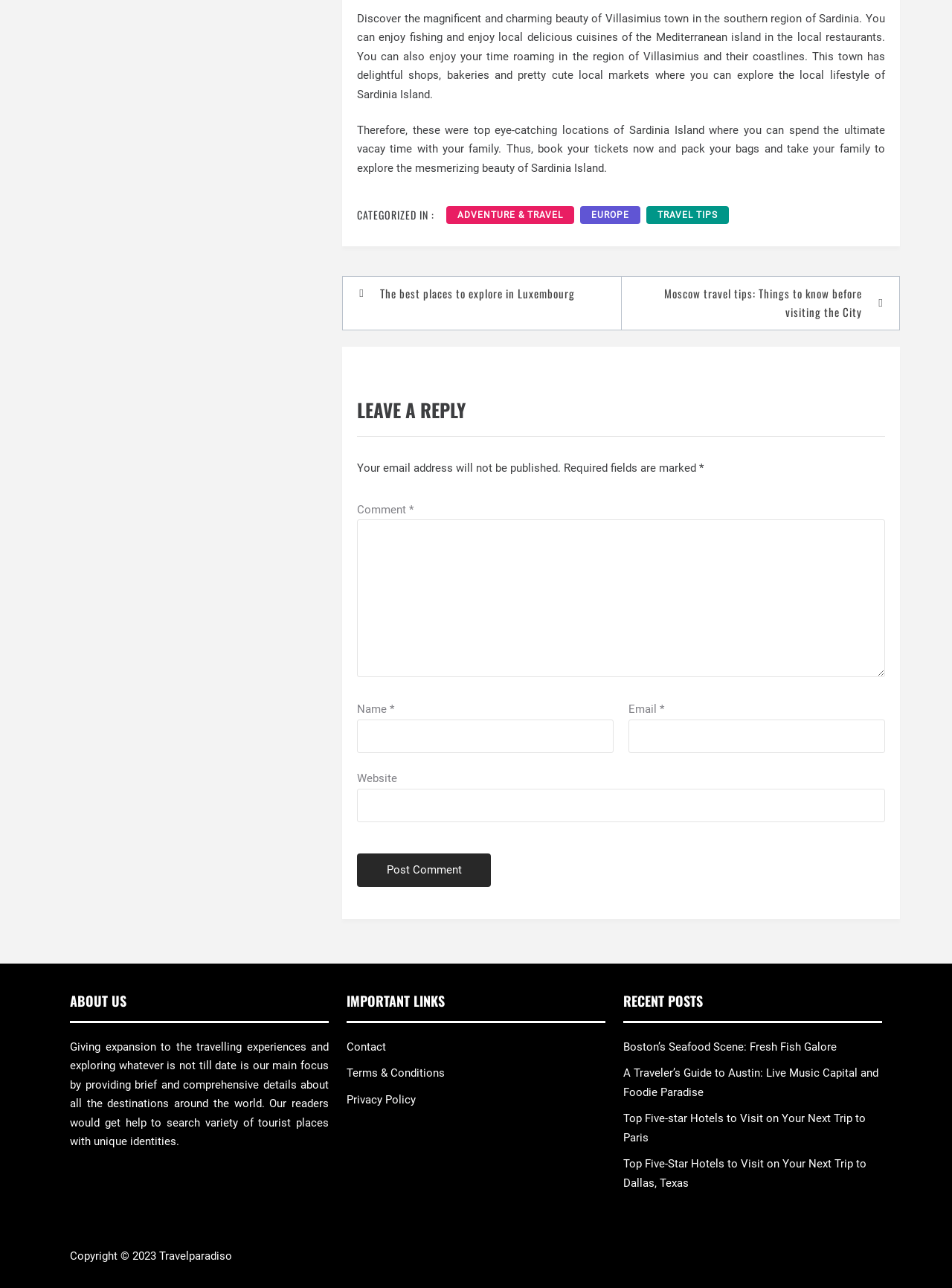Based on what you see in the screenshot, provide a thorough answer to this question: What is the purpose of the textbox for 'Email'?

Based on the 'LEAVE A REPLY' section, the textbox for 'Email' is used to enter your email address, which is a required field marked with *.